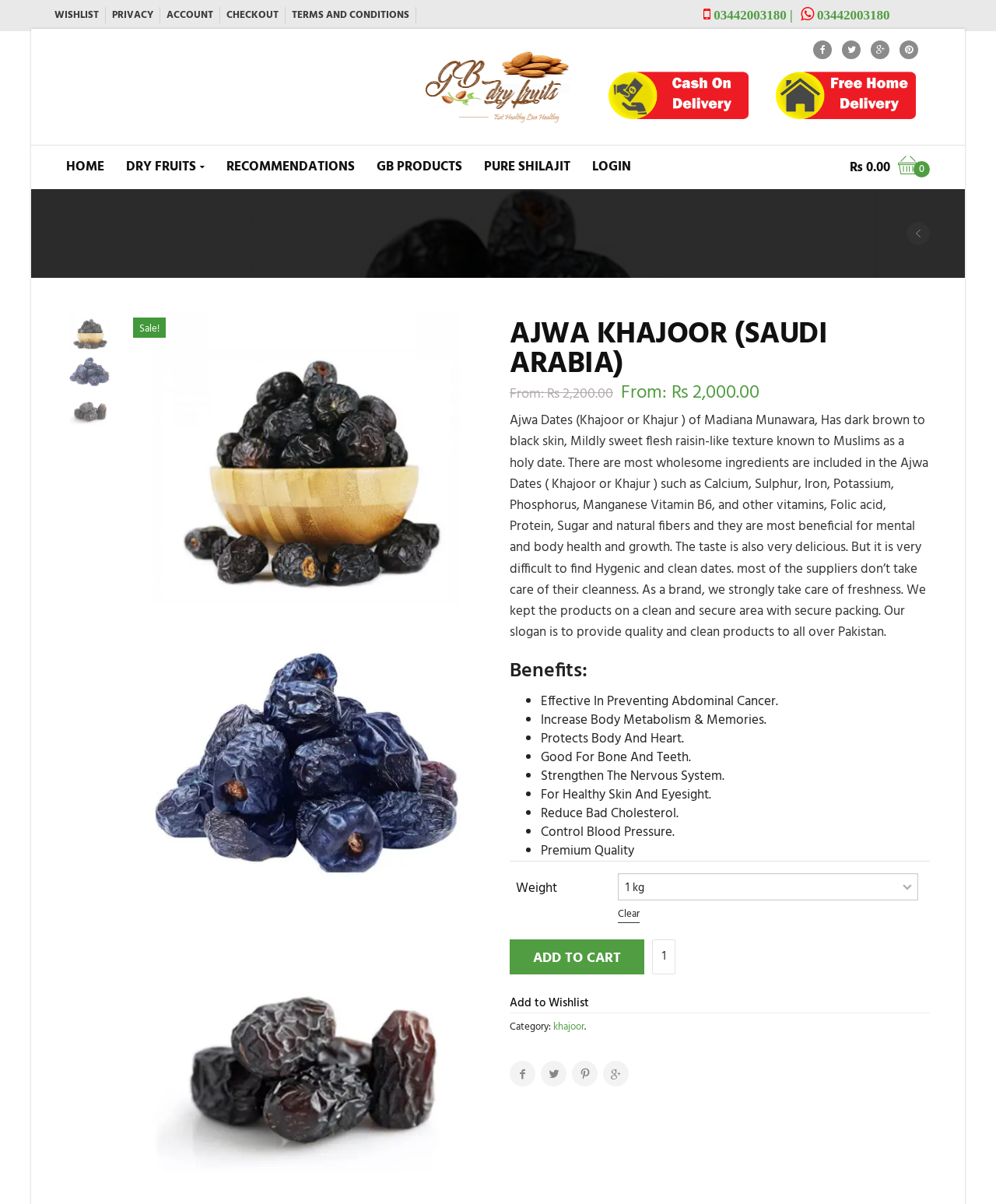What is the price range of the Ajwa Khajoor?
Analyze the image and deliver a detailed answer to the question.

The price range of the Ajwa Khajoor can be found in the text with the bounding box coordinates [0.512, 0.318, 0.934, 0.337] and [0.623, 0.314, 0.762, 0.339], which shows the price range as '₨2,000.00 to ₨2,200.00'.